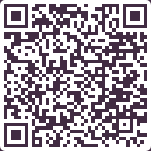Elaborate on all the key elements and details present in the image.

The image features a QR code that links to information related to "The National Bank of UA," a prominent institution in Ukraine. Positioned within a section that highlights various ways to financially contribute to support efforts, this QR code likely serves as a tool for donors seeking to directly engage with the bank’s initiatives or support the Armed Forces of Ukraine. The context surrounding the QR code emphasizes the importance of community involvement and assistance during challenging times.